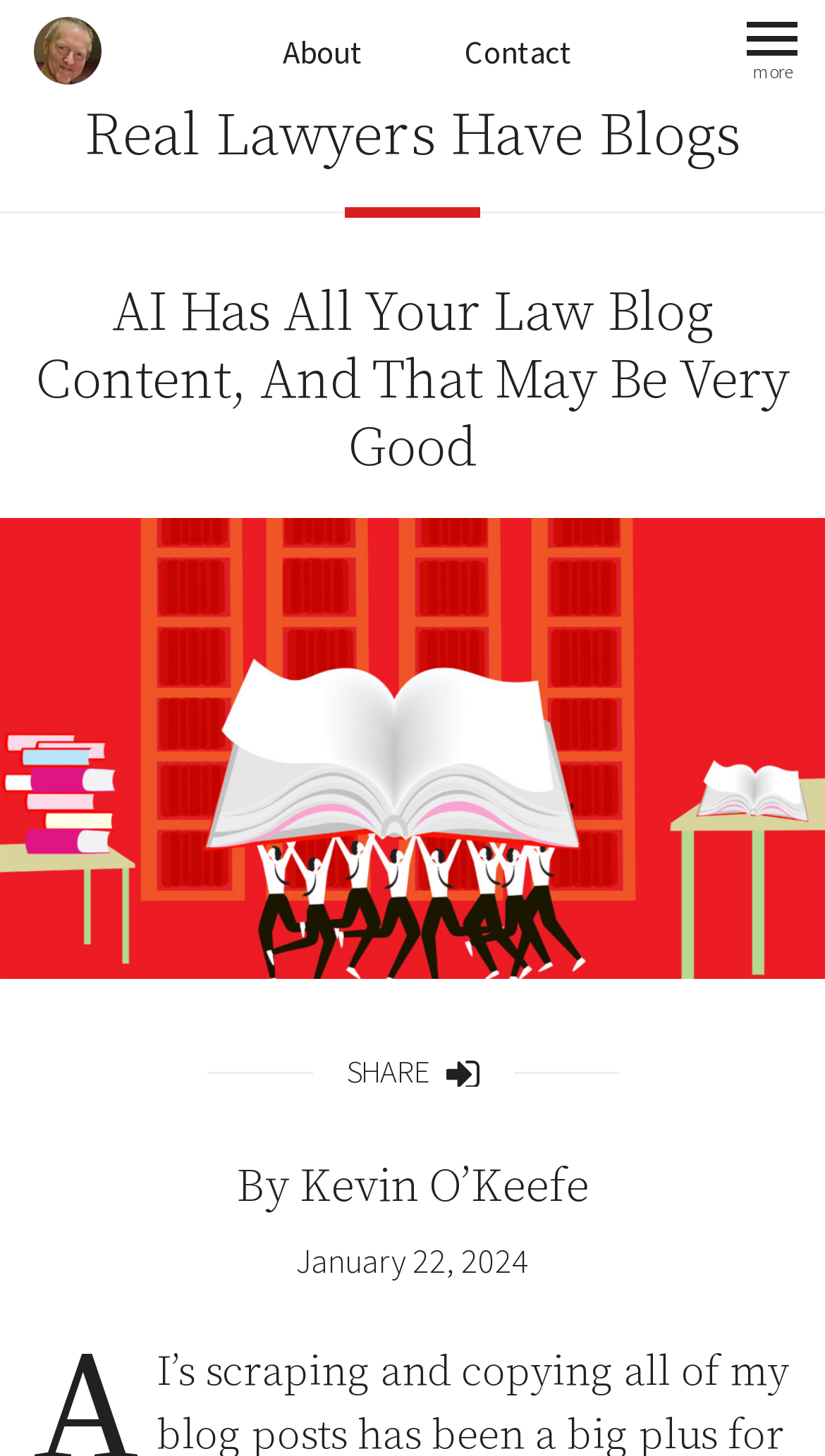Identify the bounding box coordinates of the area you need to click to perform the following instruction: "go to About page".

[0.342, 0.021, 0.44, 0.049]